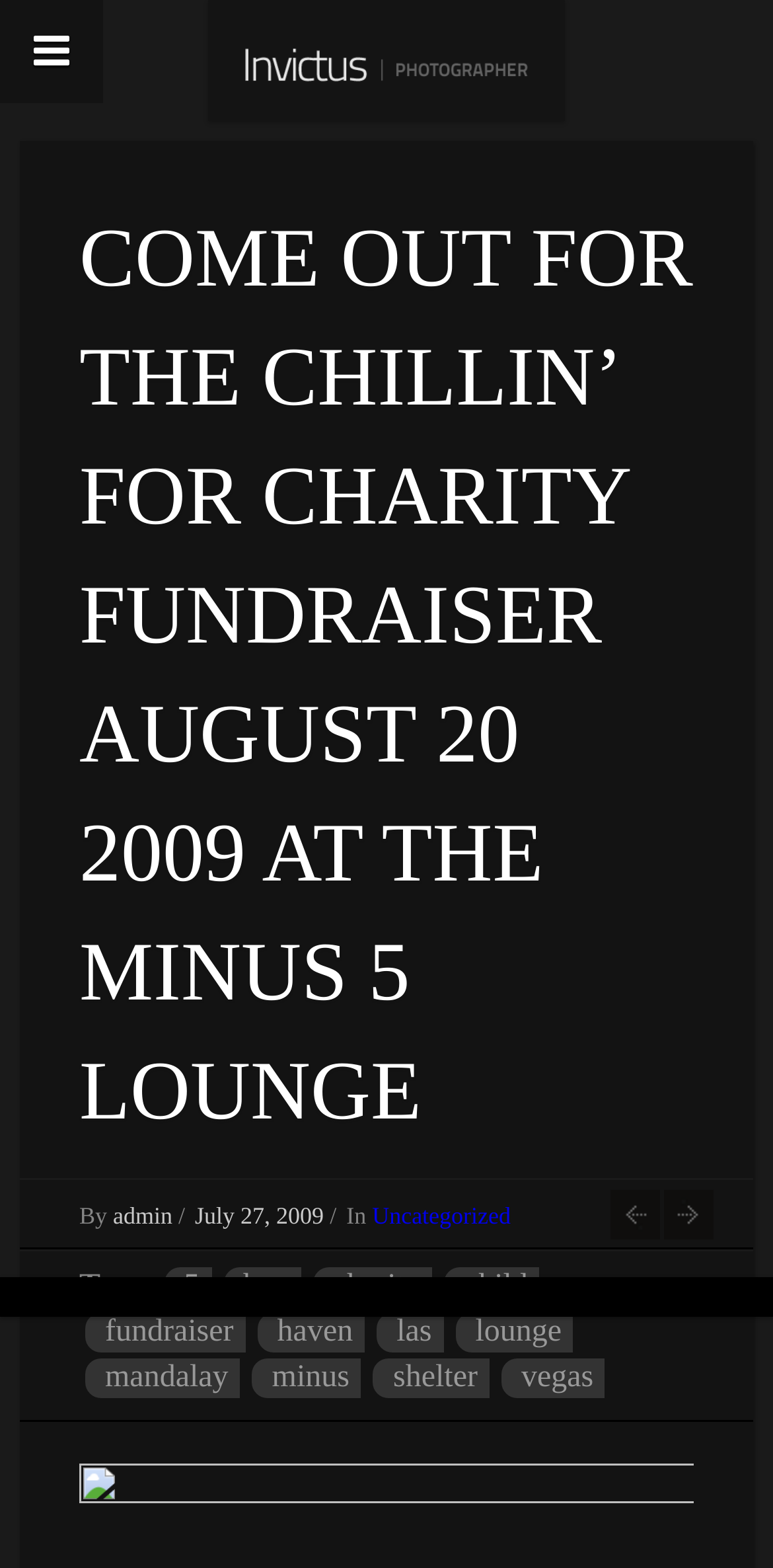Please provide the bounding box coordinates for the UI element as described: "bay". The coordinates must be four floats between 0 and 1, represented as [left, top, right, bottom].

[0.289, 0.808, 0.389, 0.833]